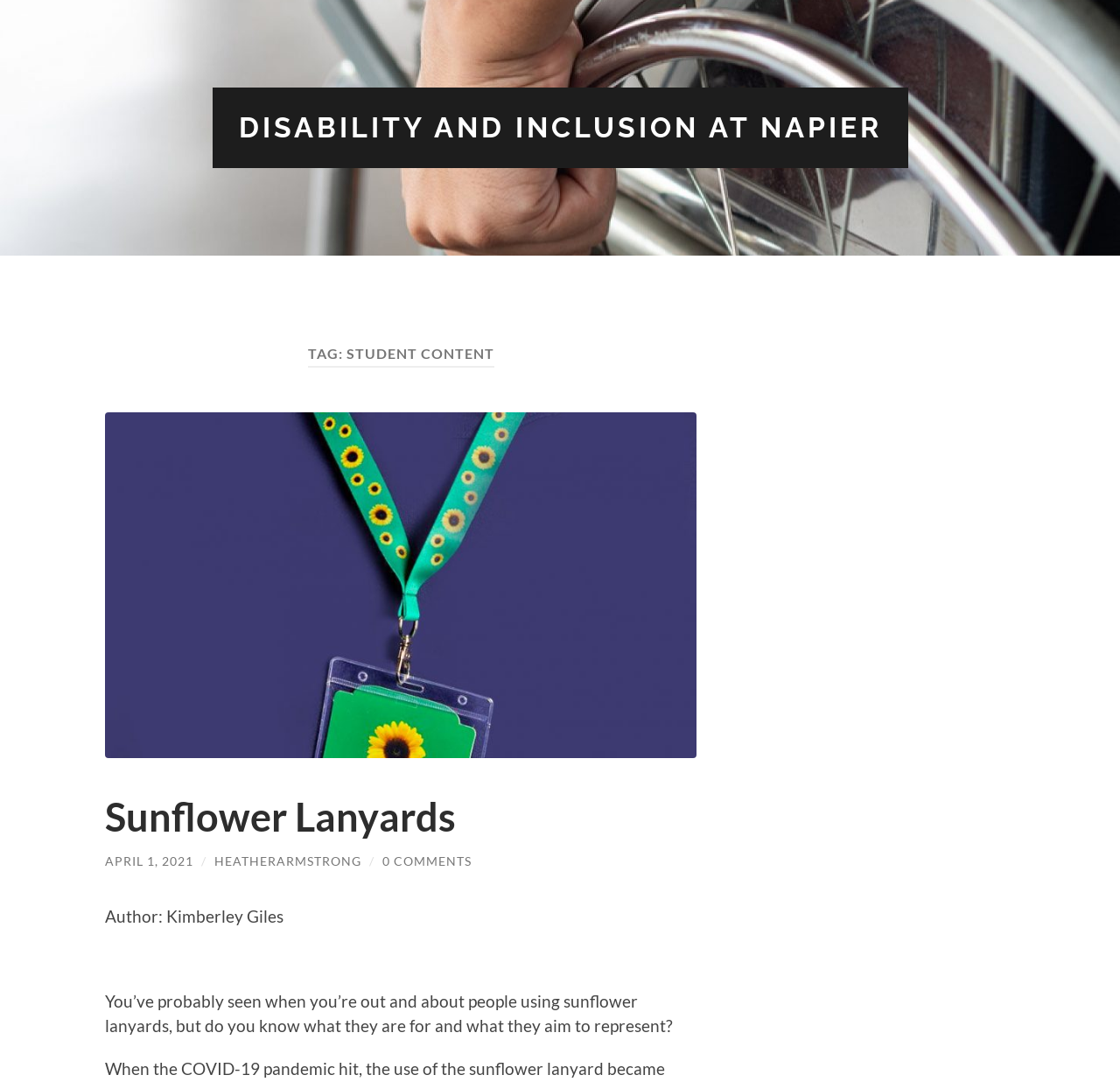Who is the author of the content?
Answer the question with just one word or phrase using the image.

Kimberley Giles